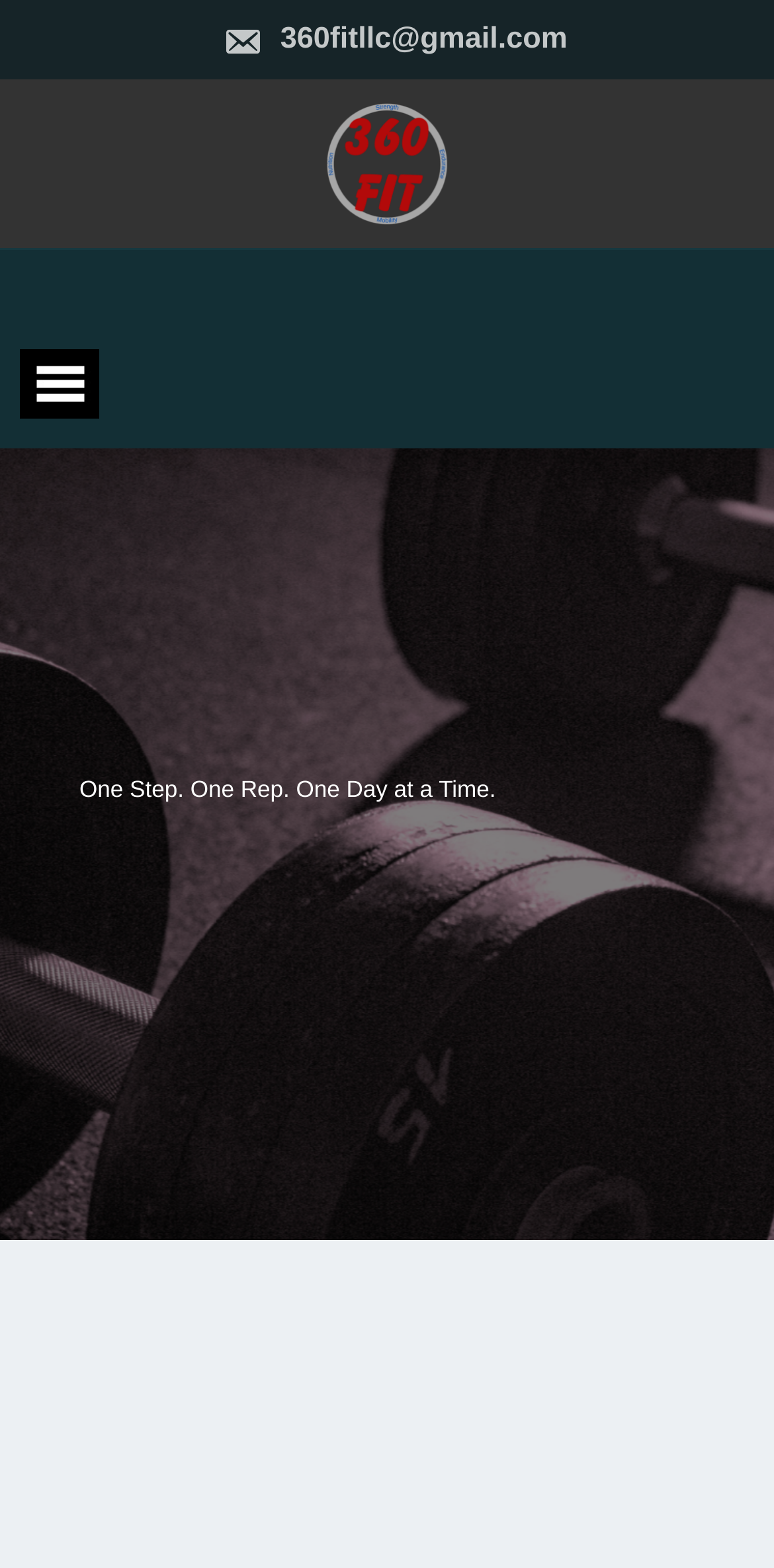What is the email address on the webpage?
Refer to the image and answer the question using a single word or phrase.

360fitllc@gmail.com